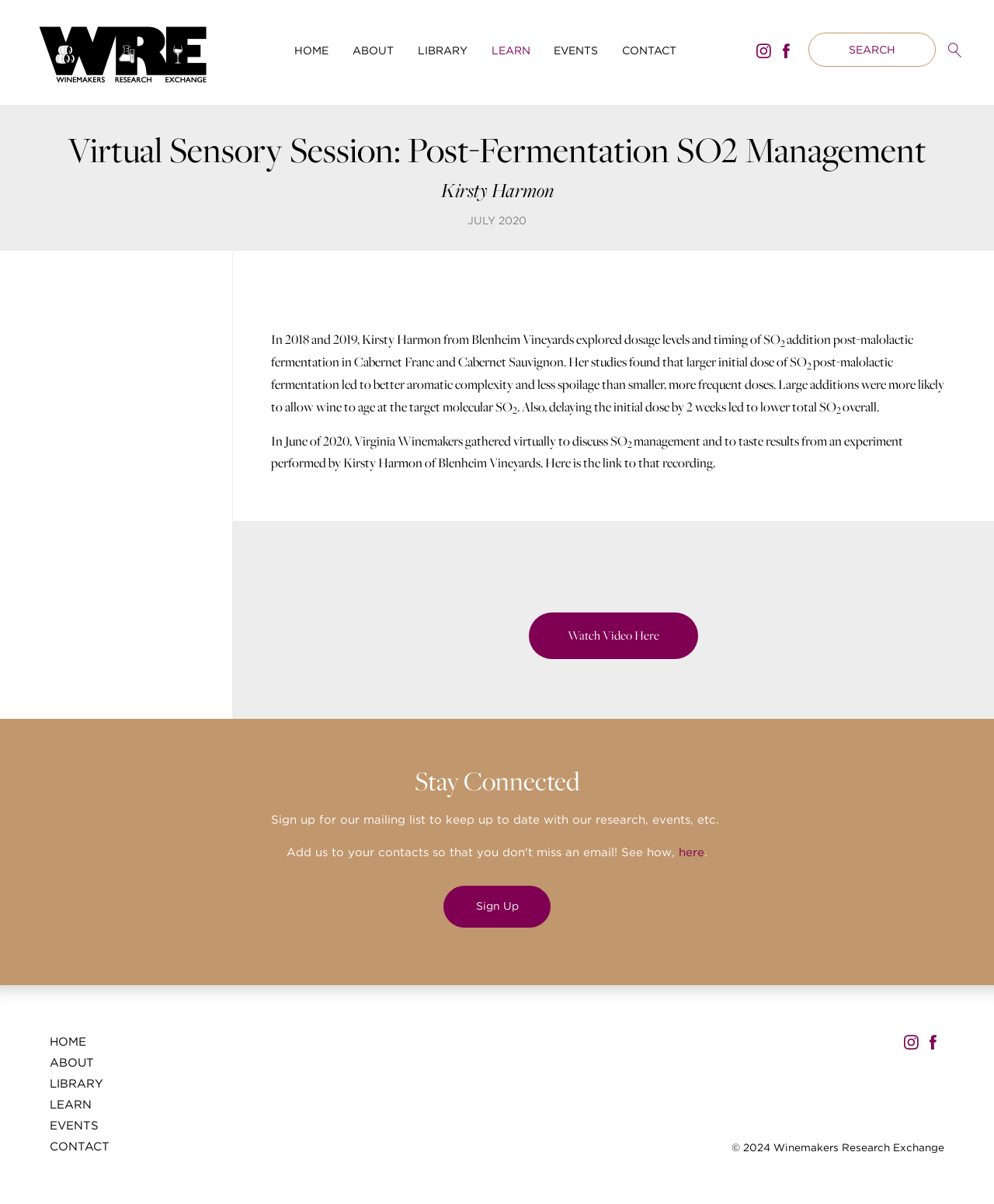Determine the bounding box coordinates of the section to be clicked to follow the instruction: "Watch the video". The coordinates should be given as four float numbers between 0 and 1, formatted as [left, top, right, bottom].

[0.532, 0.508, 0.703, 0.547]